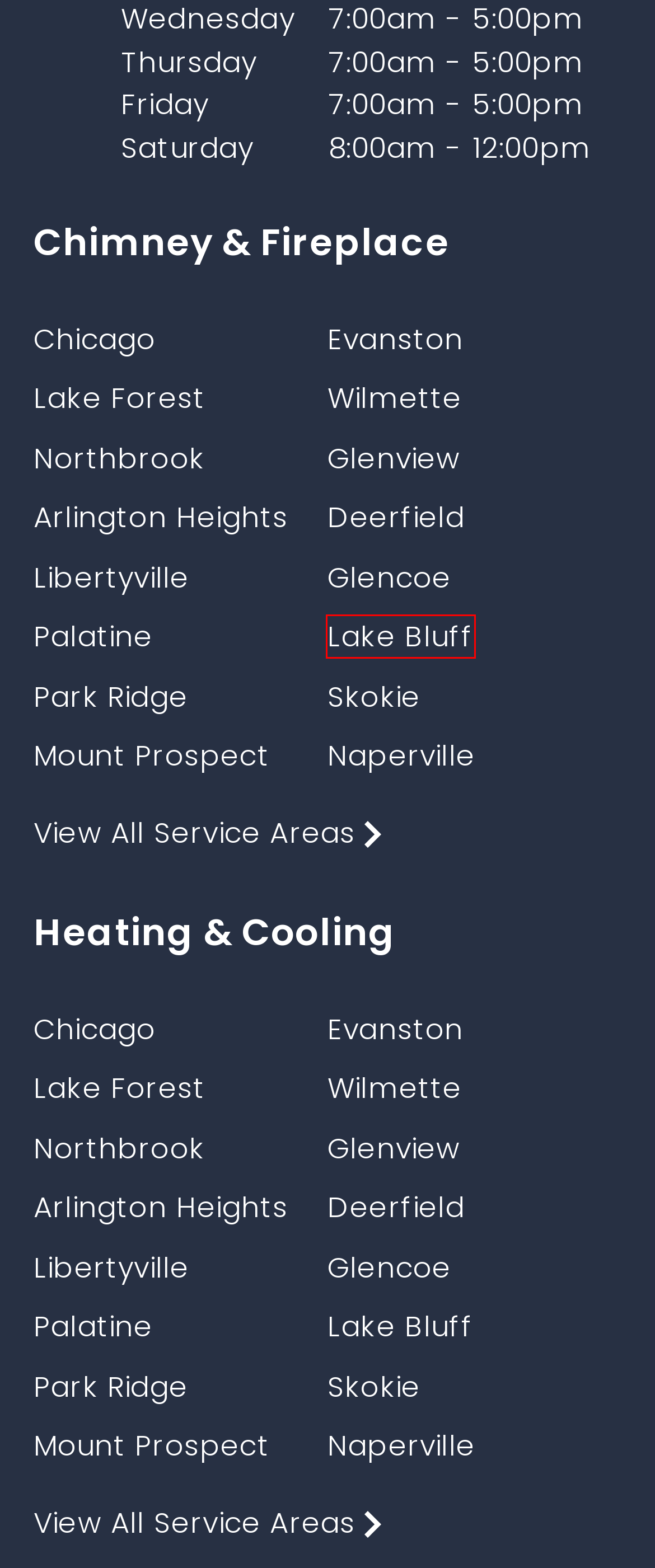A screenshot of a webpage is given with a red bounding box around a UI element. Choose the description that best matches the new webpage shown after clicking the element within the red bounding box. Here are the candidates:
A. Wilmette AC, Furnace & Boiler Repair Services
B. Glencoe Chimney Sweep, Cleaning & Fireplace Repair
C. Lake Forest AC, Furnace & Boiler Repair Services
D. Park Ridge Chimney Sweep, Cleaning & Fireplace Repair
E. Lake Bluff Chimney Sweep, Cleaning & Fireplace Repair
F. Lake Forest Chimney Sweep, Cleaning & Fireplace Repair
G. Mount Prospect AC, Furnace & Boiler Repair Services
H. Chicago Chimney Sweep, Cleaning & Fireplace Repair

E